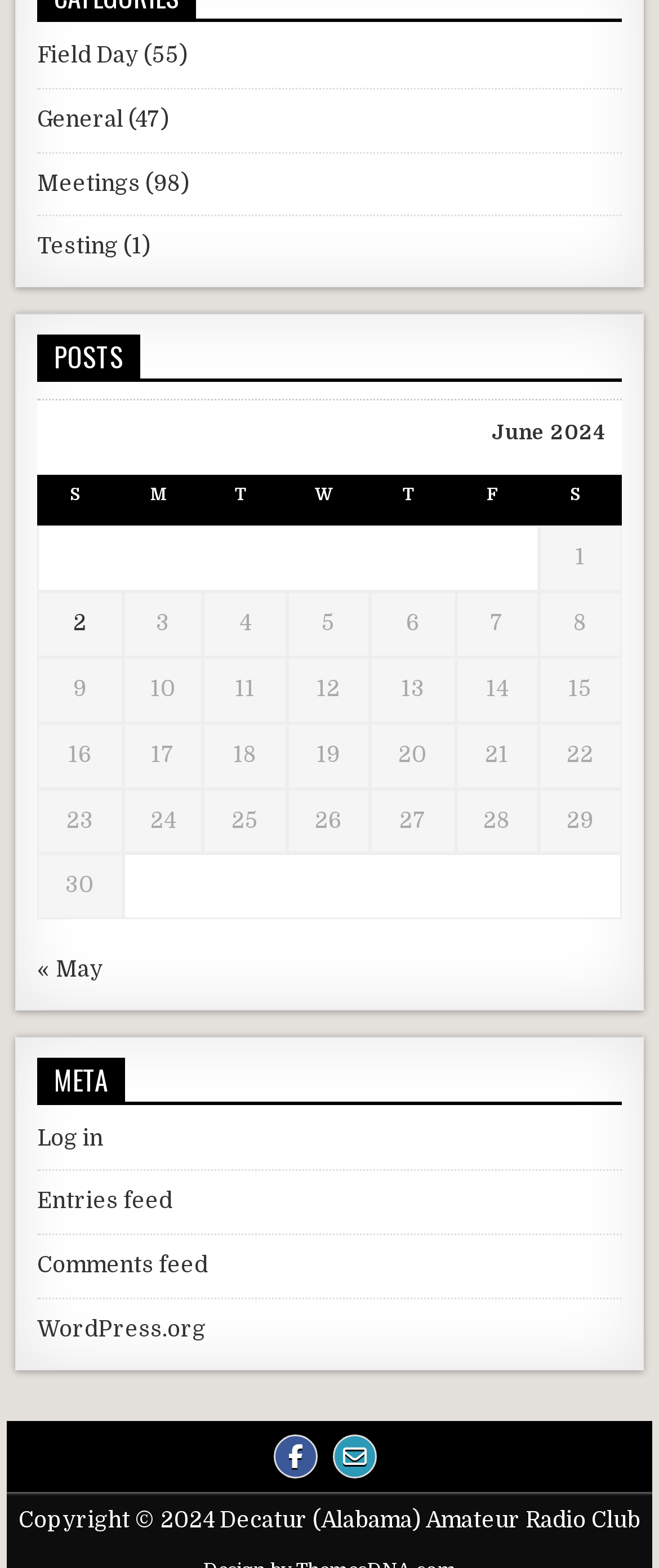Can you find the bounding box coordinates for the UI element given this description: "aria-label="Email Us Button""? Provide the coordinates as four float numbers between 0 and 1: [left, top, right, bottom].

[0.505, 0.915, 0.572, 0.943]